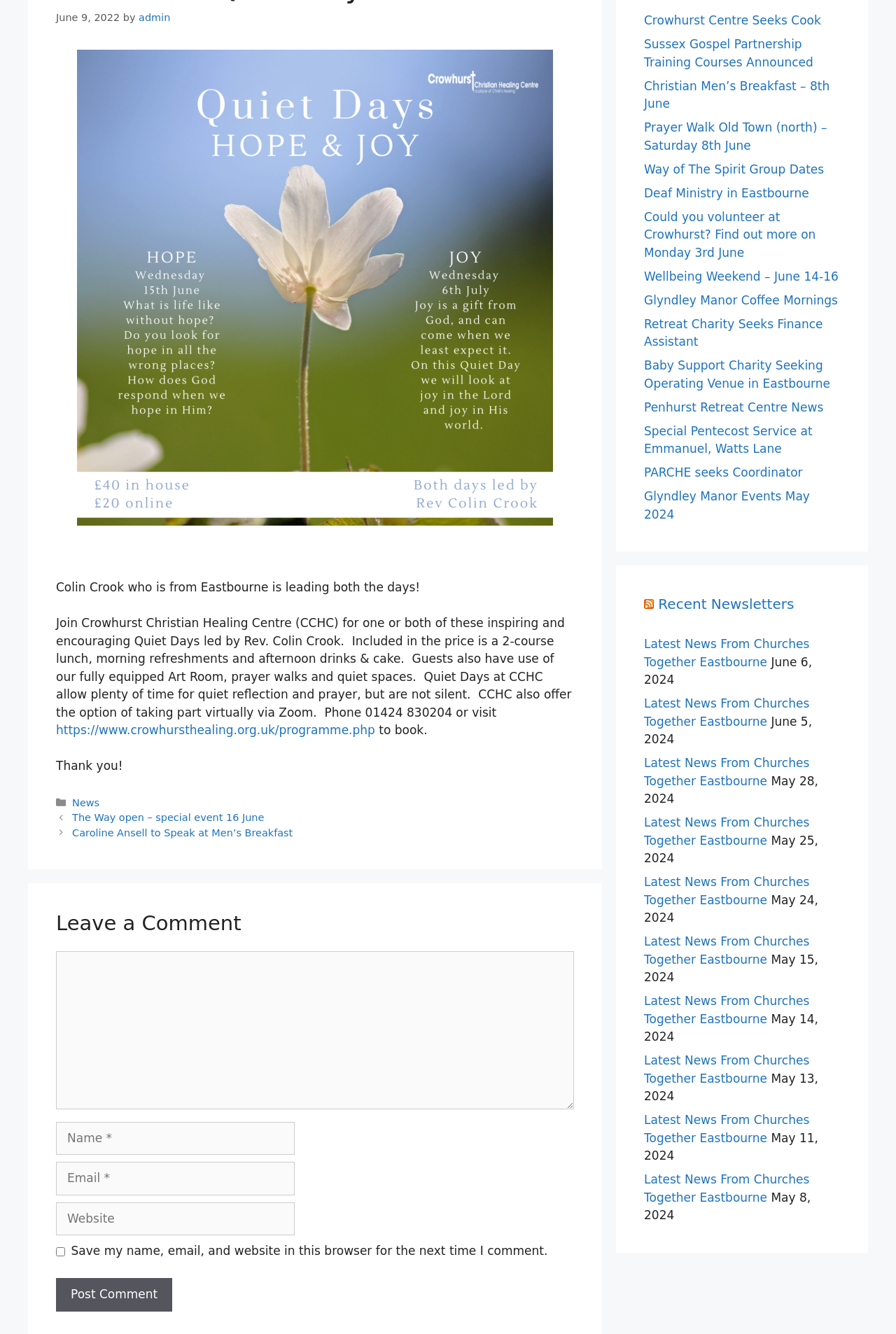Locate the bounding box of the UI element with the following description: "News".

[0.081, 0.597, 0.111, 0.606]